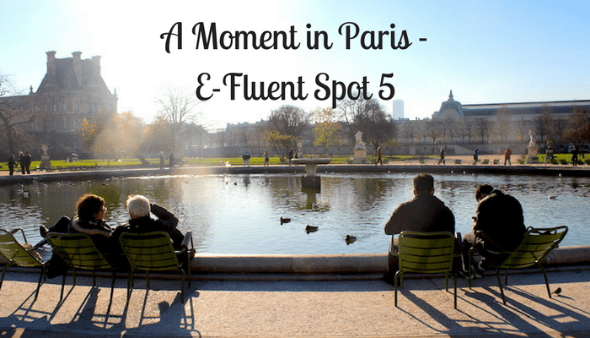Use a single word or phrase to answer the question:
Which famous museum is visible in the background?

Louvre Museum